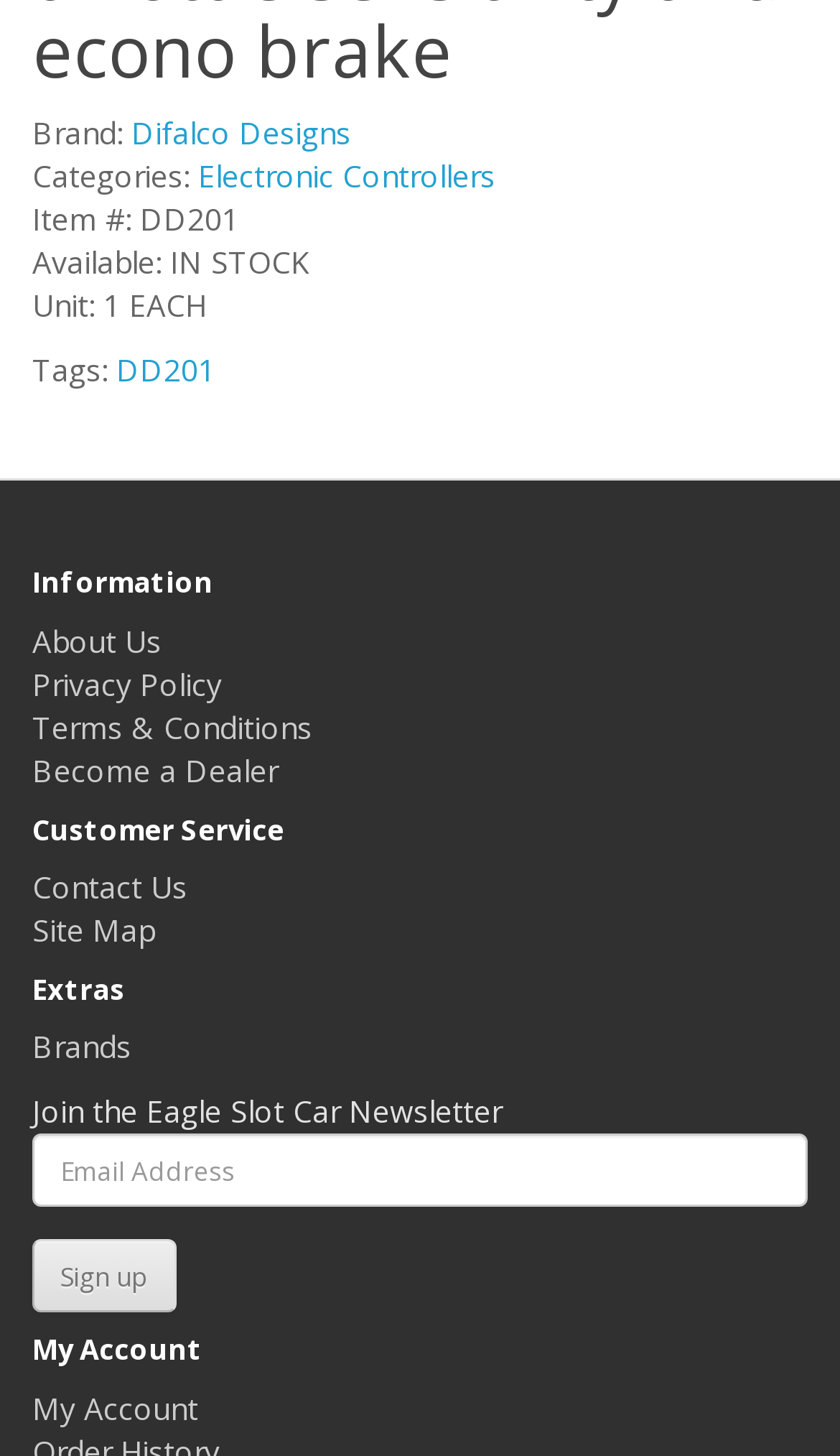Determine the bounding box coordinates for the region that must be clicked to execute the following instruction: "Click the 'Sign up' button".

[0.038, 0.851, 0.21, 0.902]